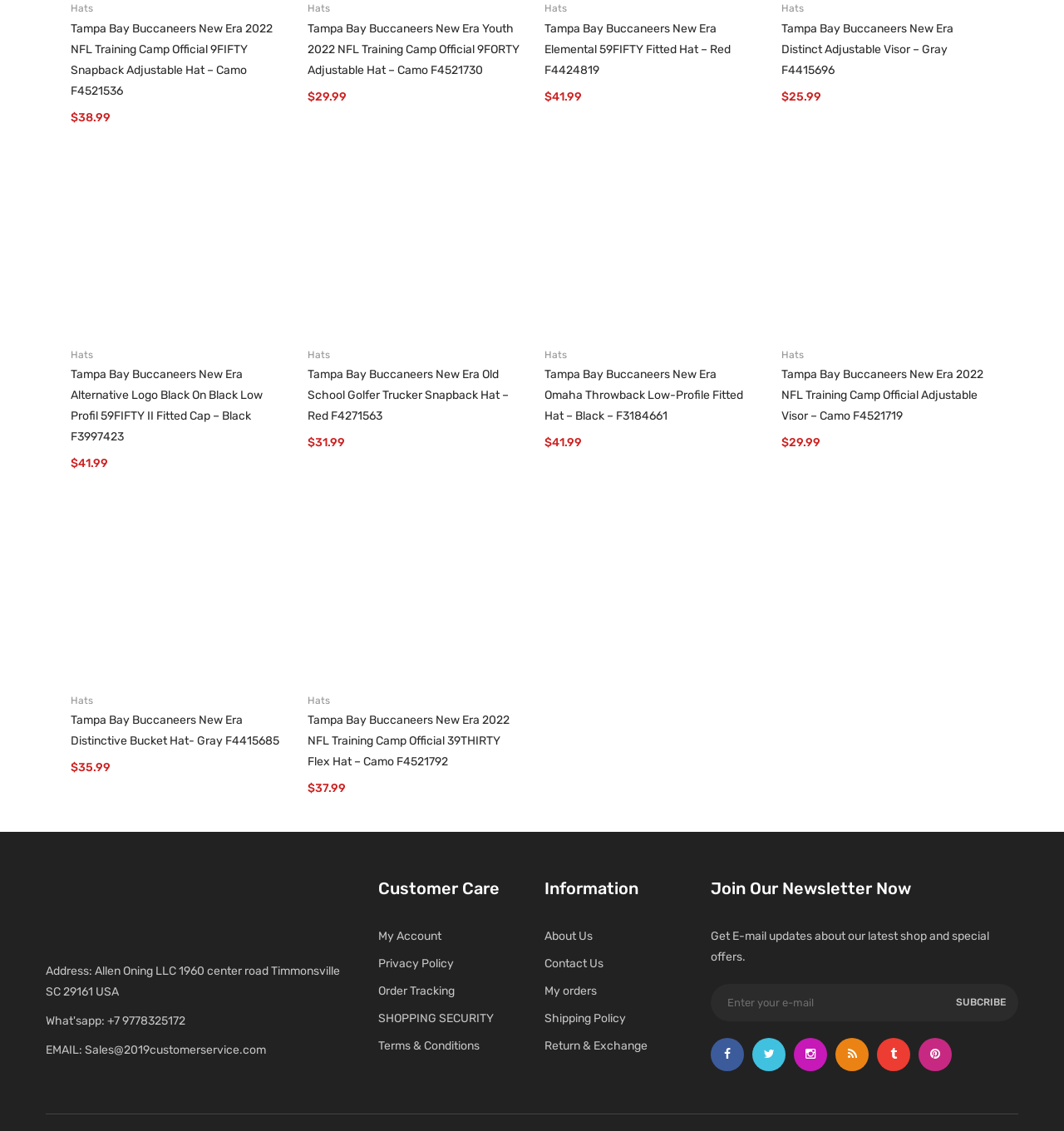Please identify the bounding box coordinates for the region that you need to click to follow this instruction: "Click on the 'SUBCRIBE' button".

[0.898, 0.87, 0.945, 0.903]